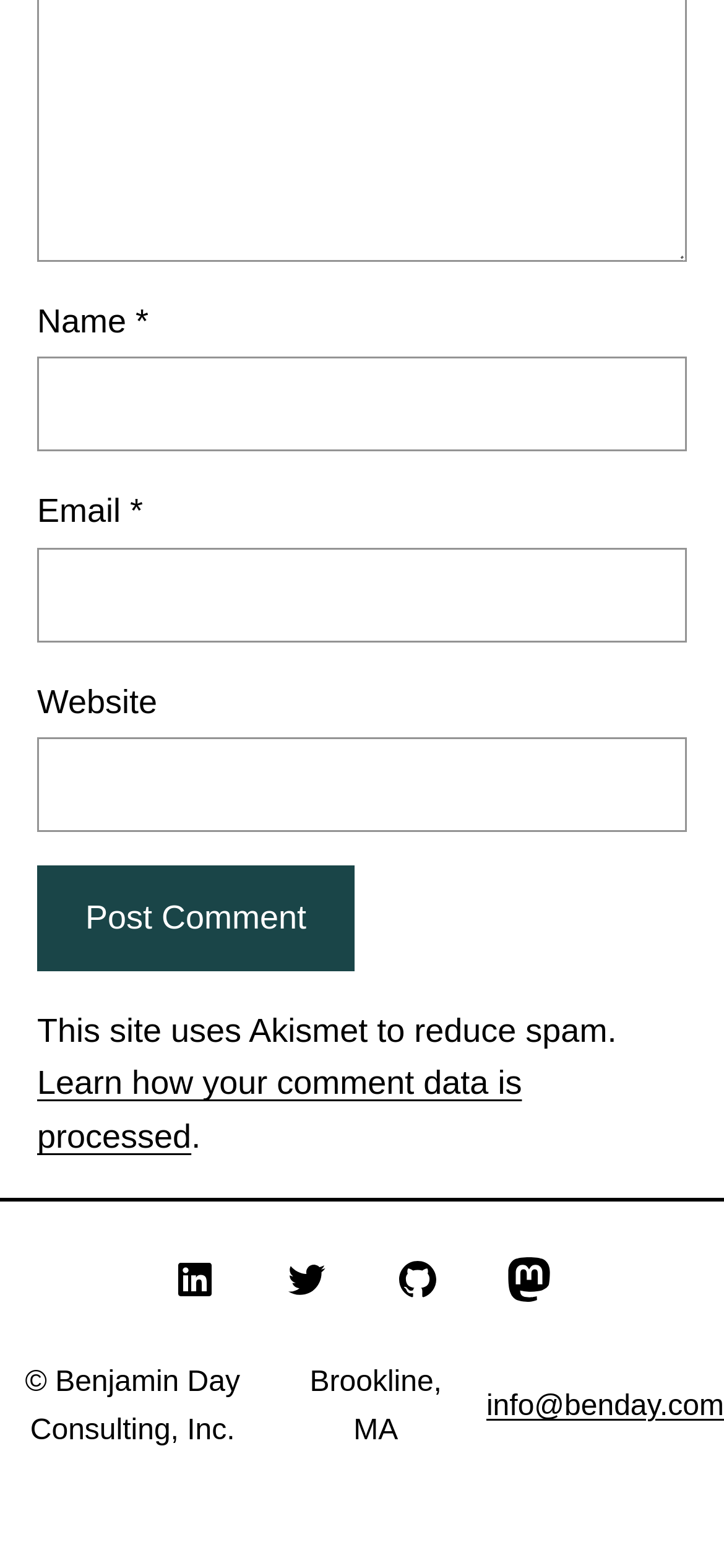Pinpoint the bounding box coordinates of the area that should be clicked to complete the following instruction: "Input your email". The coordinates must be given as four float numbers between 0 and 1, i.e., [left, top, right, bottom].

[0.051, 0.349, 0.949, 0.409]